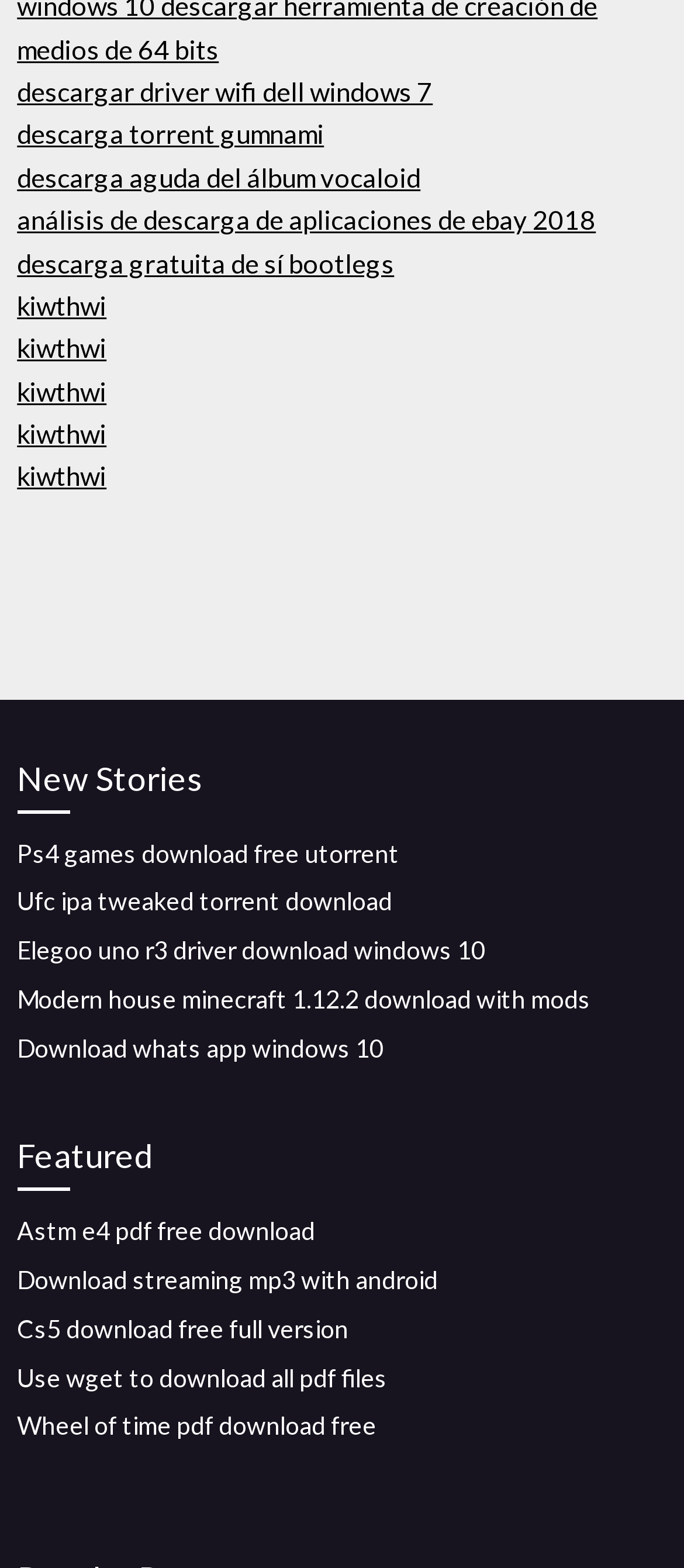Locate the bounding box coordinates of the element that needs to be clicked to carry out the instruction: "download wifi driver for dell windows 7". The coordinates should be given as four float numbers ranging from 0 to 1, i.e., [left, top, right, bottom].

[0.025, 0.048, 0.633, 0.068]